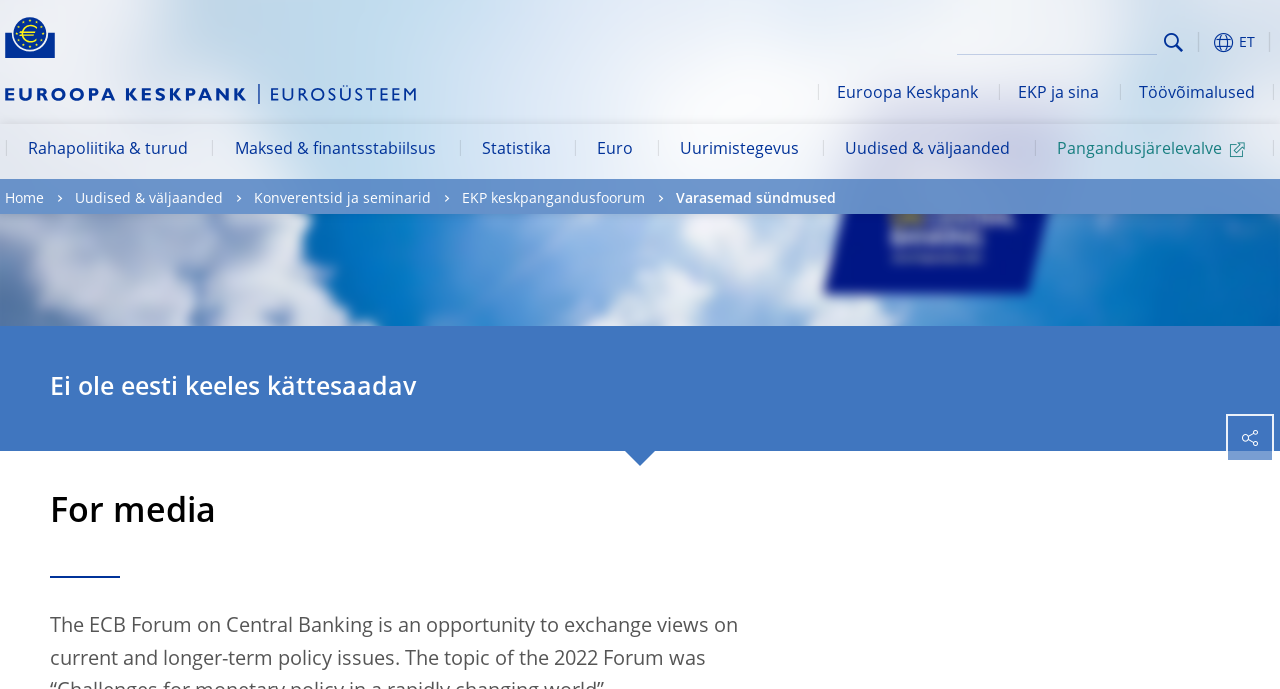Show the bounding box coordinates of the element that should be clicked to complete the task: "Read news and publications".

[0.034, 0.278, 0.174, 0.299]